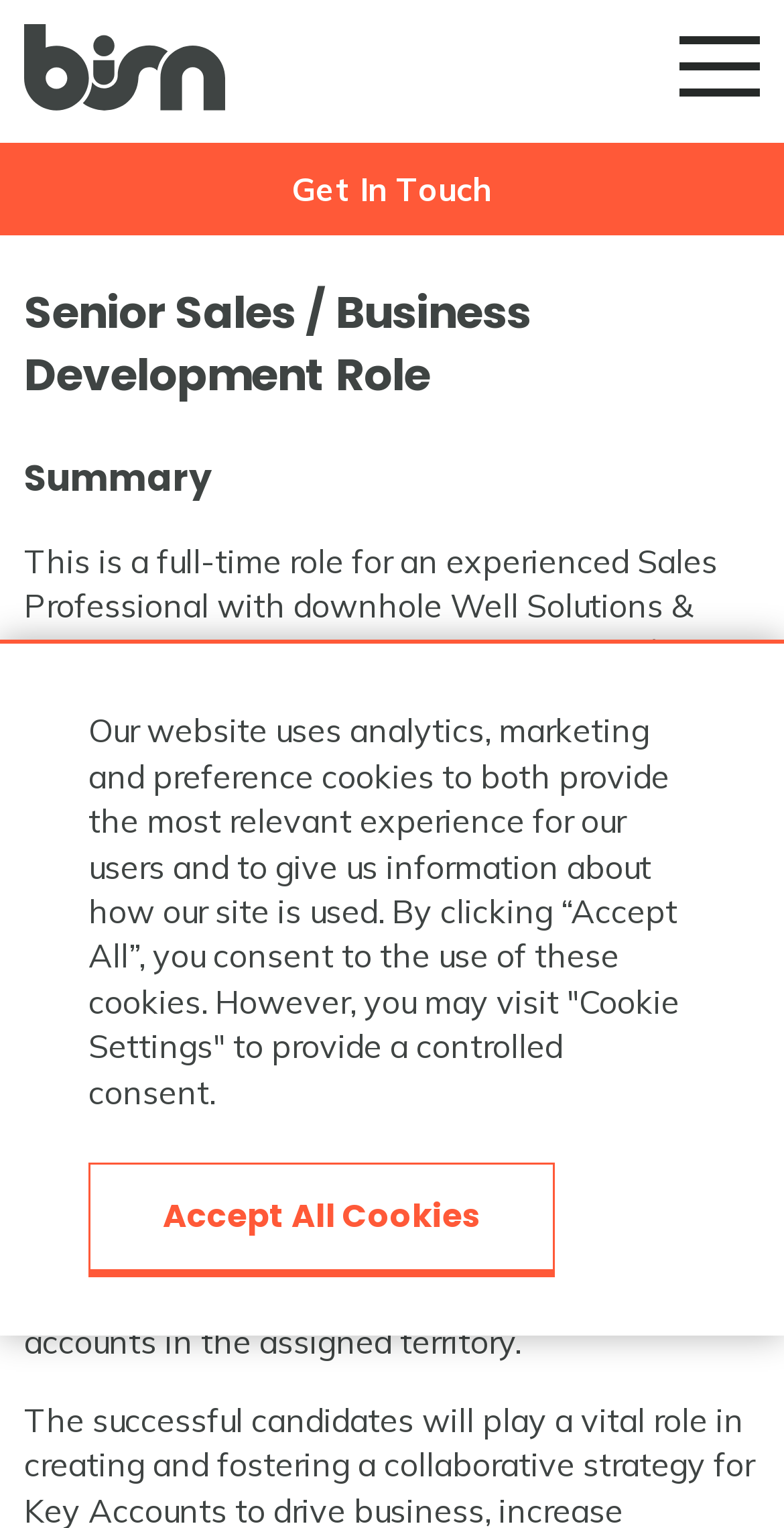What is the role of the Senior Sales Professional?
Please answer using one word or phrase, based on the screenshot.

accelerating sales